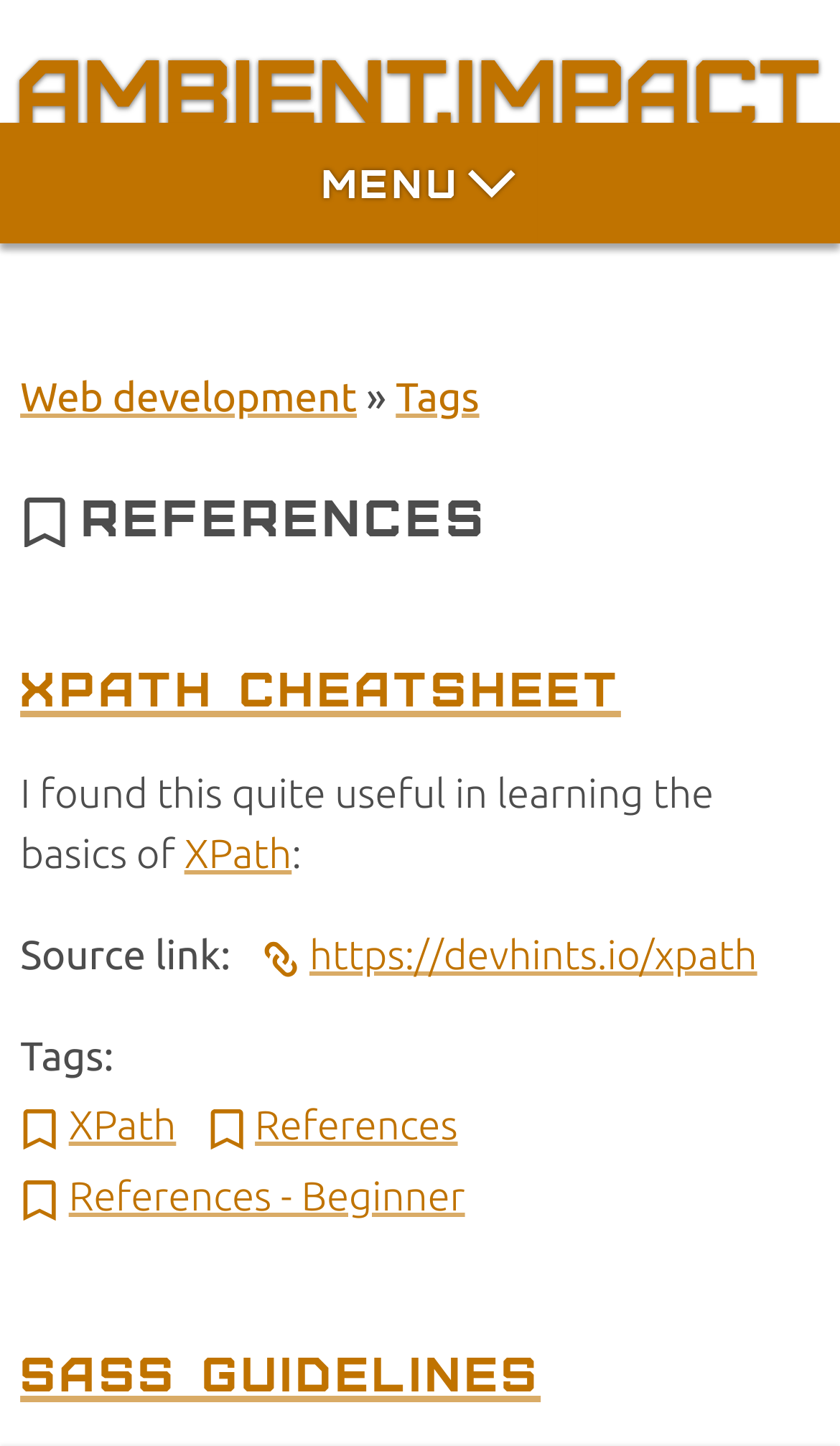What is the title of the second article?
Based on the screenshot, respond with a single word or phrase.

SASS GUIDELINES